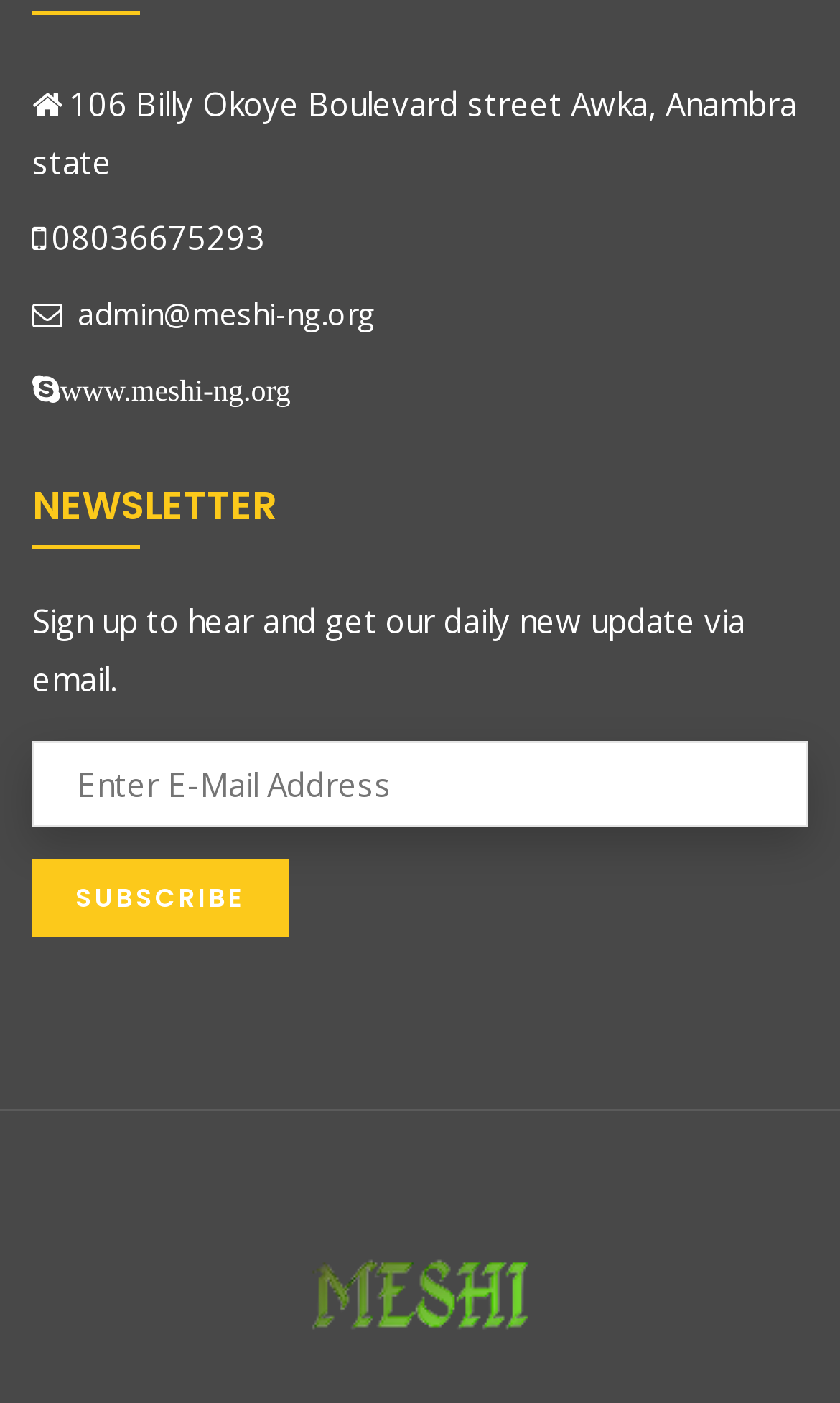Use a single word or phrase to answer the question:
What is the label of the textbox in the newsletter section?

Enter E-Mail Address